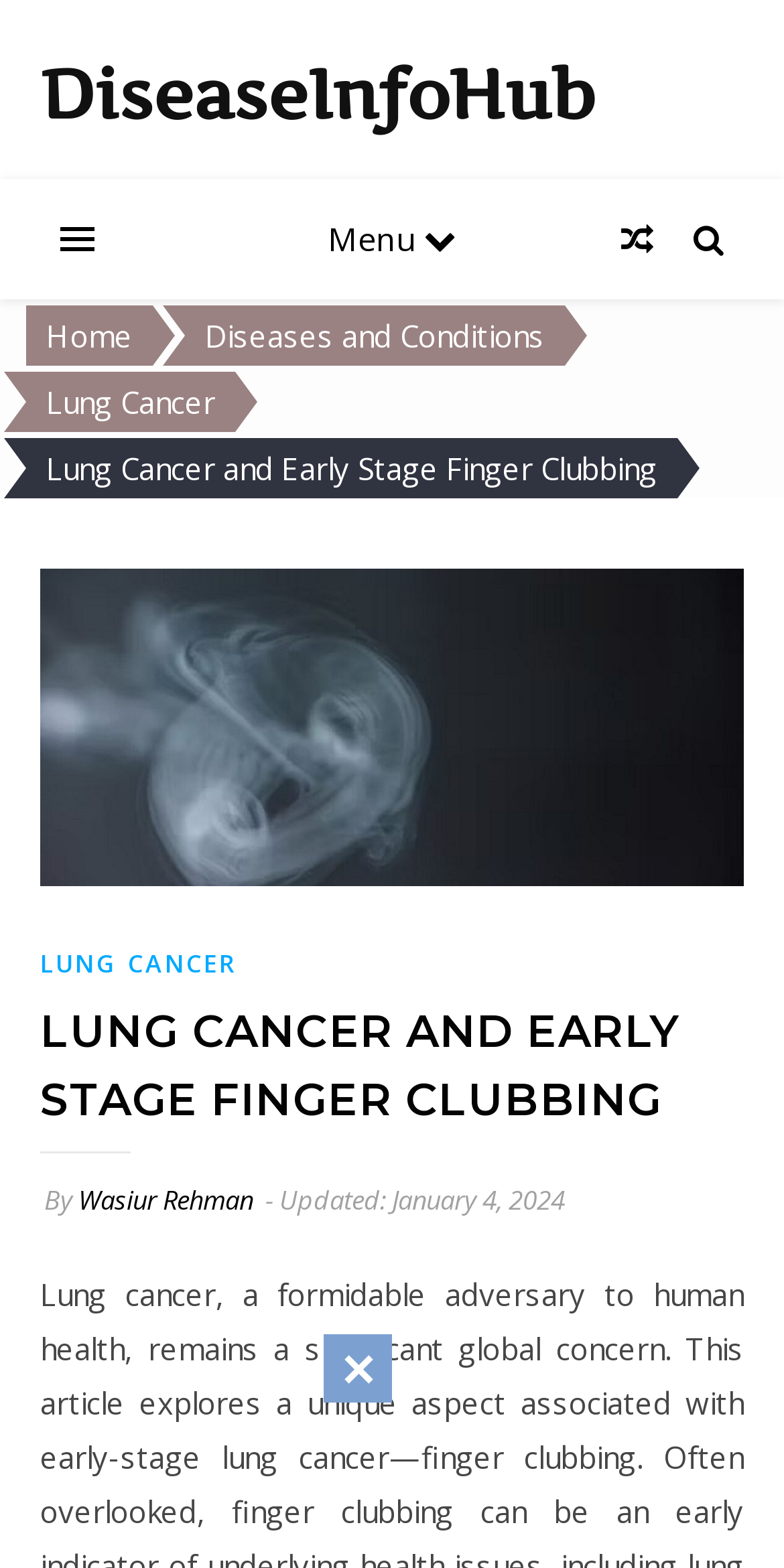Locate the bounding box coordinates of the element you need to click to accomplish the task described by this instruction: "view Lung Cancer".

[0.033, 0.238, 0.3, 0.276]